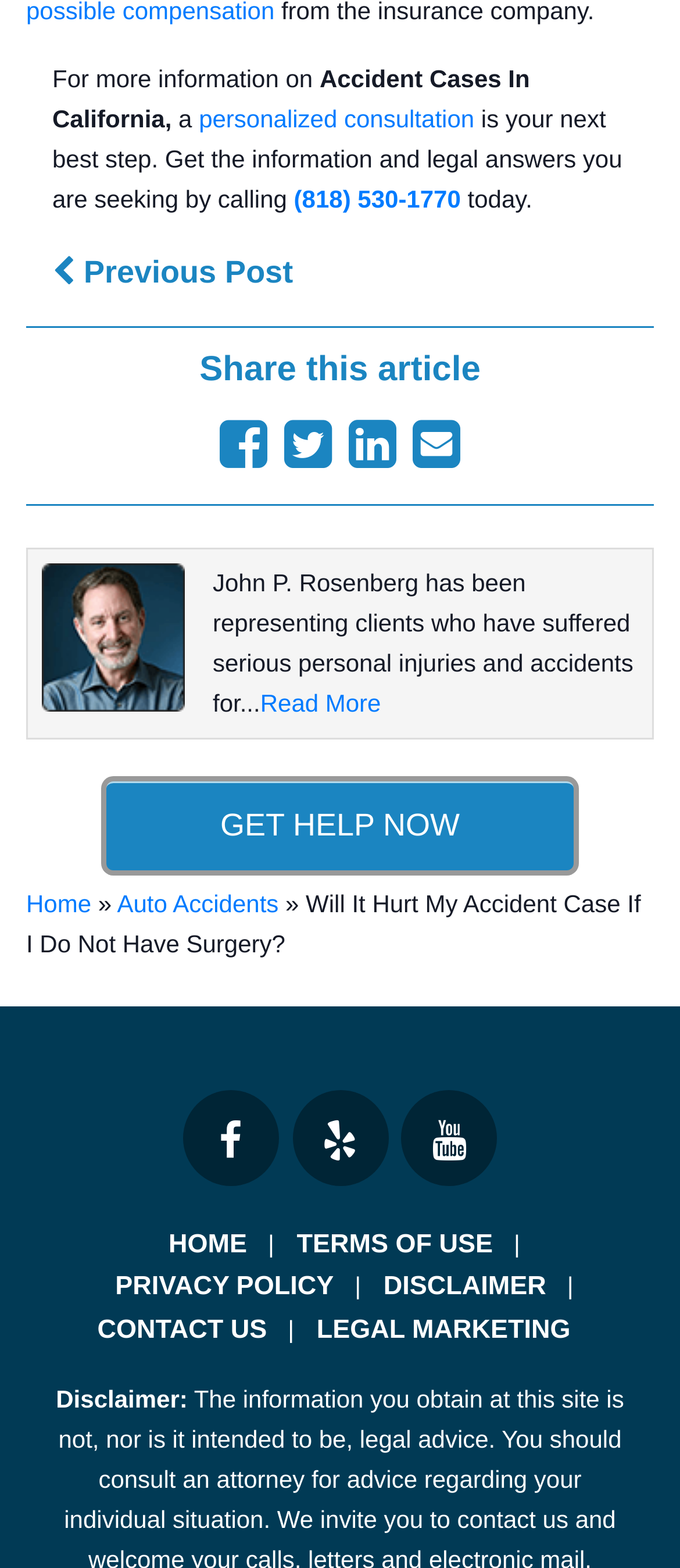Please answer the following question using a single word or phrase: 
What is the name of the lawyer?

John P. Rosenberg